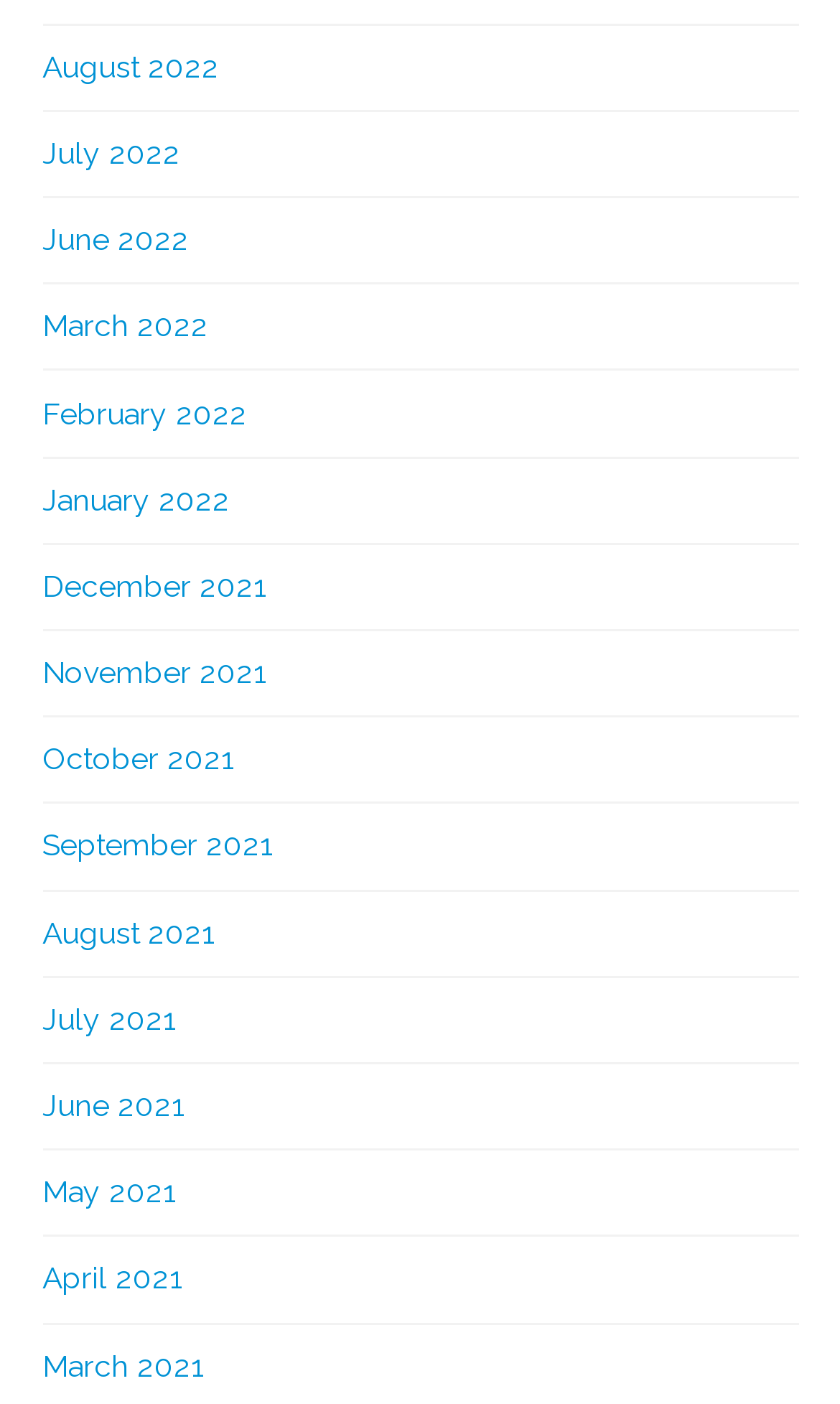Using the element description: "April 2021", determine the bounding box coordinates. The coordinates should be in the format [left, top, right, bottom], with values between 0 and 1.

[0.05, 0.898, 0.217, 0.923]